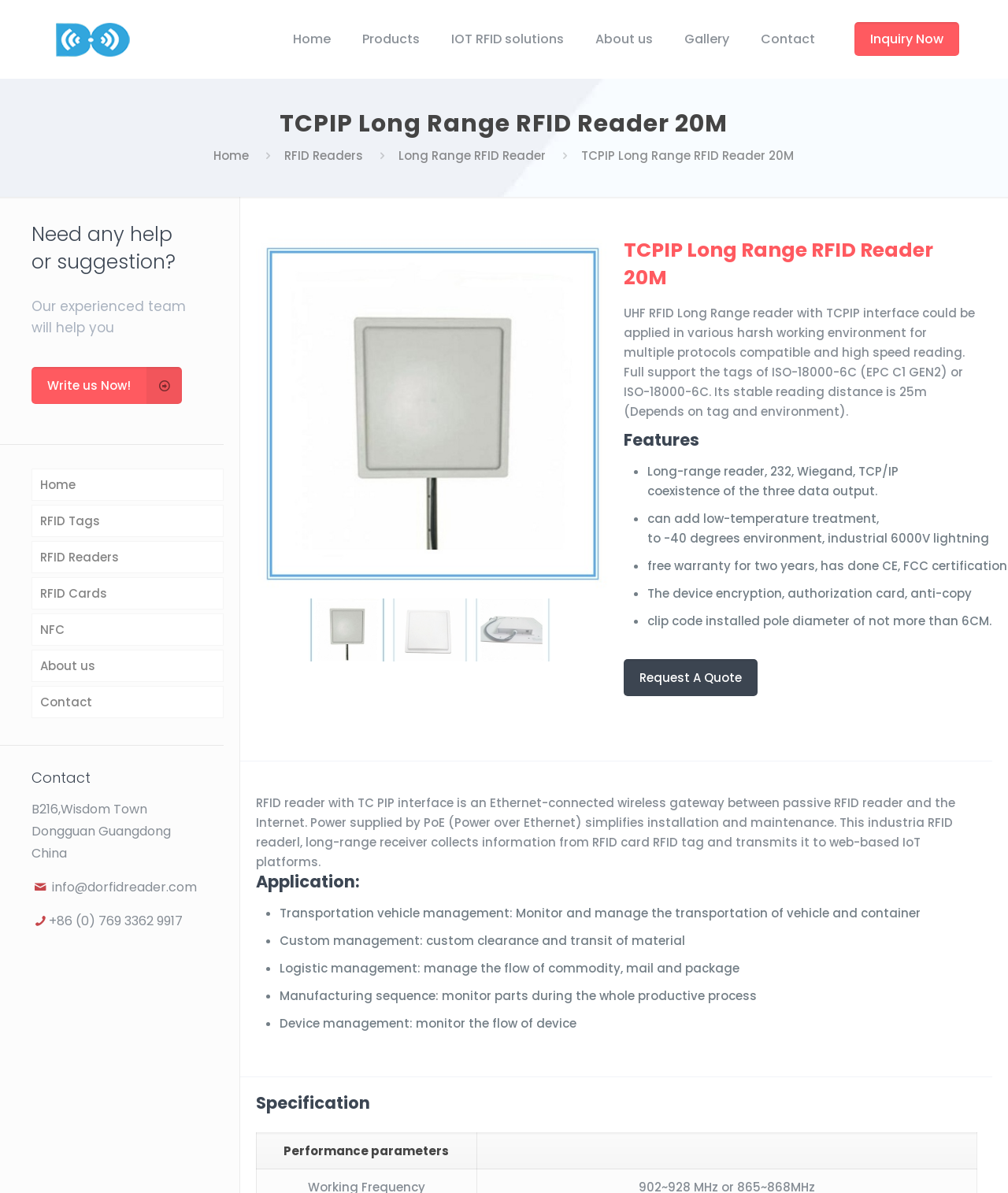Please indicate the bounding box coordinates for the clickable area to complete the following task: "Click on the 'About us' link at the top". The coordinates should be specified as four float numbers between 0 and 1, i.e., [left, top, right, bottom].

[0.575, 0.0, 0.663, 0.066]